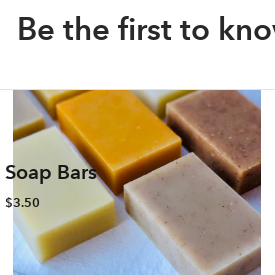What color soap stands out in the image?
Examine the image and give a concise answer in one word or a short phrase.

Vibrant yellow